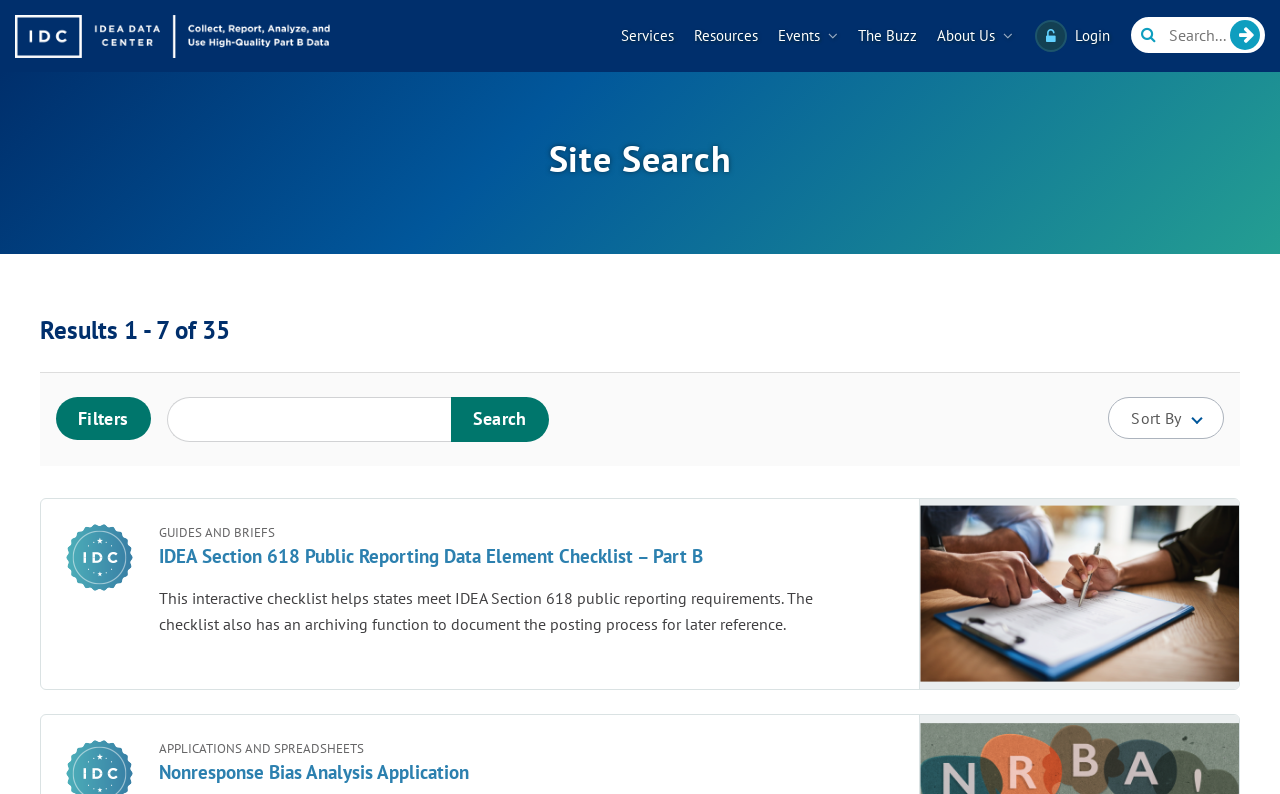Determine the bounding box coordinates of the clickable region to follow the instruction: "Sort by".

[0.866, 0.499, 0.956, 0.553]